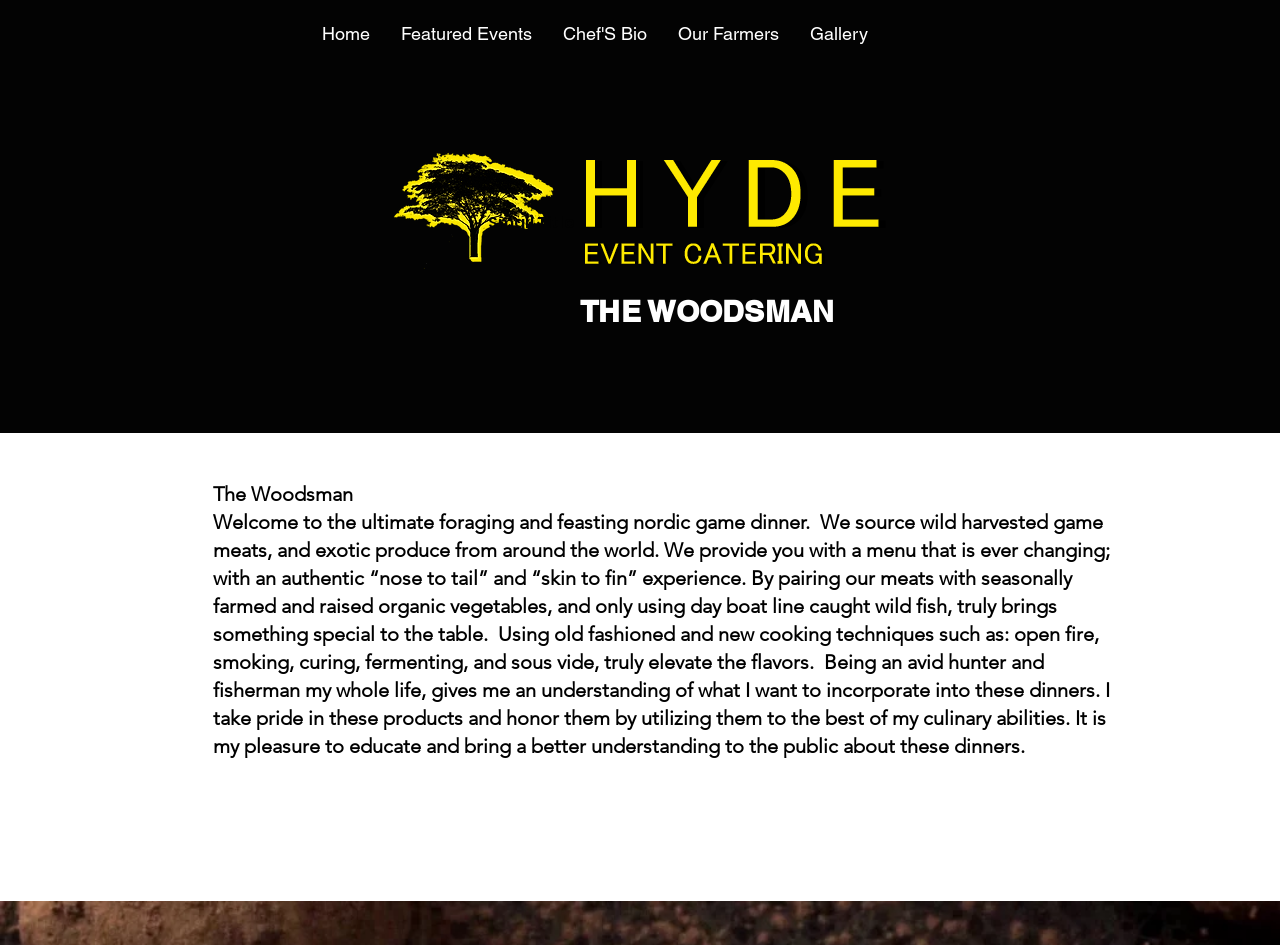Provide a brief response to the question using a single word or phrase: 
What is the name of the restaurant?

The Woodsman